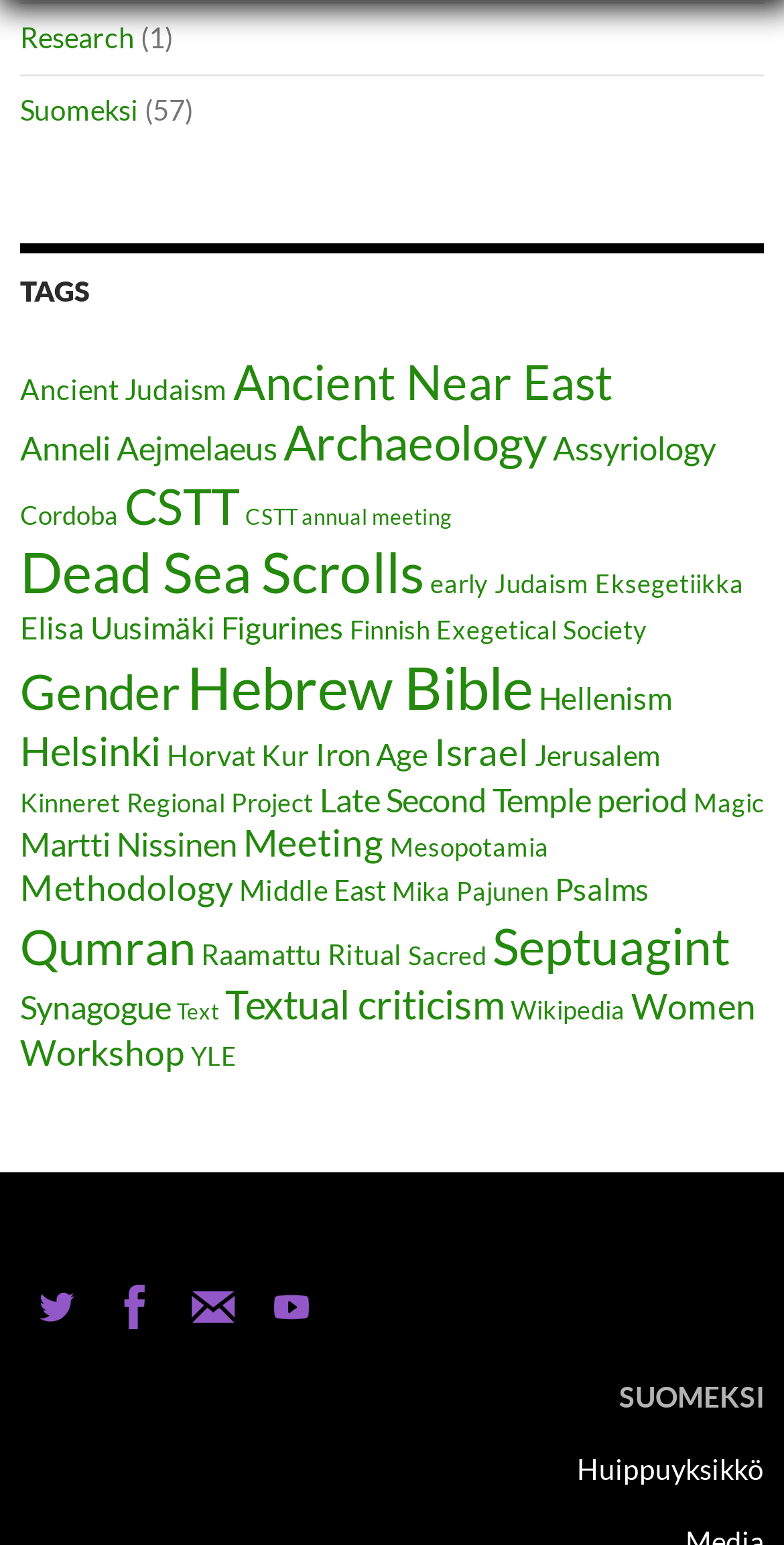Please identify the bounding box coordinates of the element that needs to be clicked to perform the following instruction: "Click on the 'Research' link".

[0.026, 0.013, 0.172, 0.035]